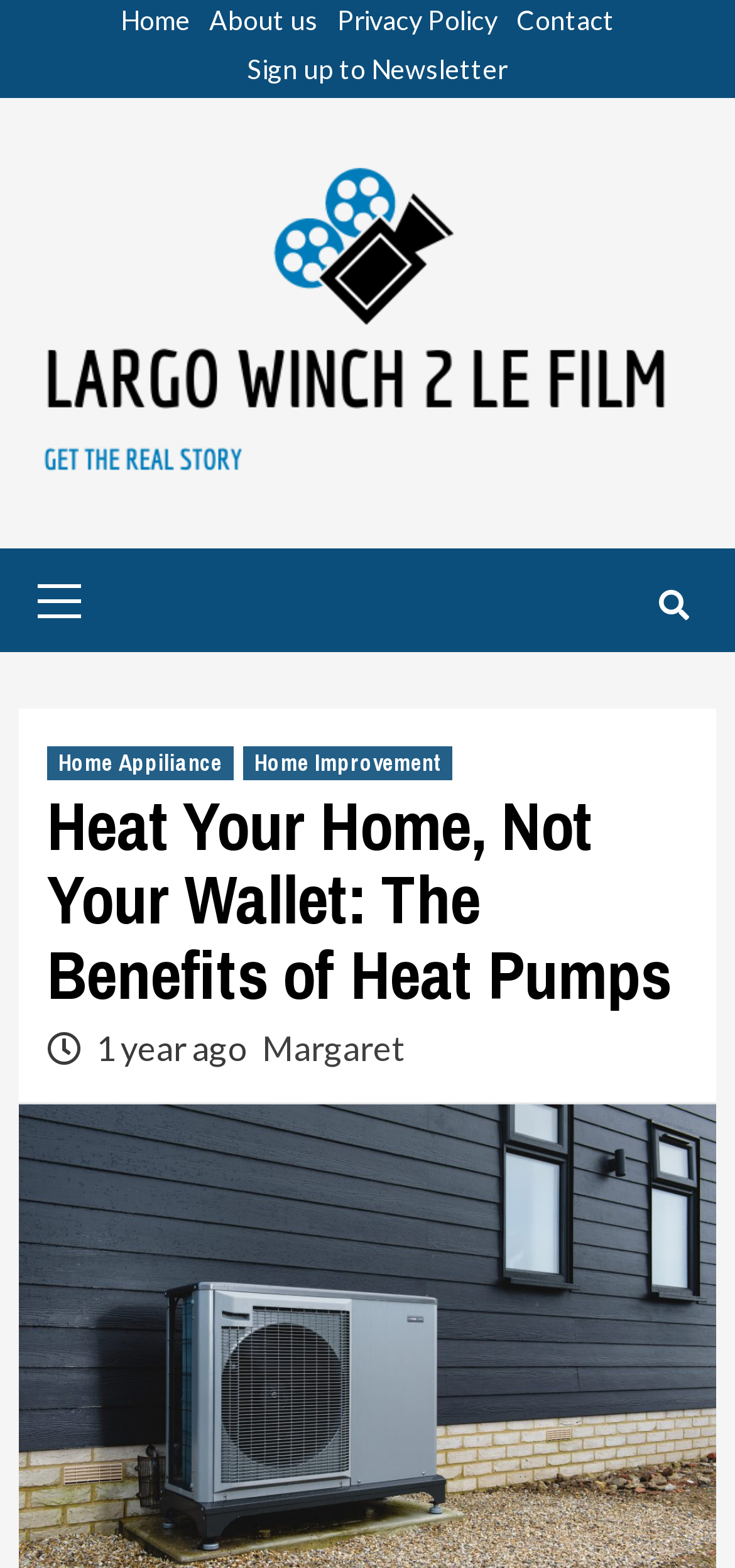Determine the bounding box of the UI element mentioned here: "alt="Largo Winch 2 -Le Film"". The coordinates must be in the format [left, top, right, bottom] with values ranging from 0 to 1.

[0.026, 0.099, 0.949, 0.312]